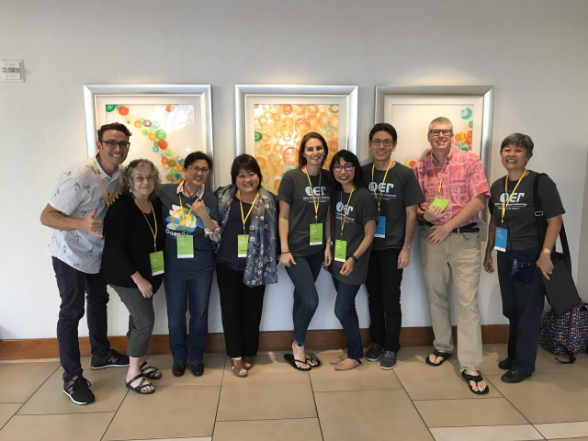Provide a brief response to the question below using one word or phrase:
What is the theme of the framed art pieces?

Colorful circular designs